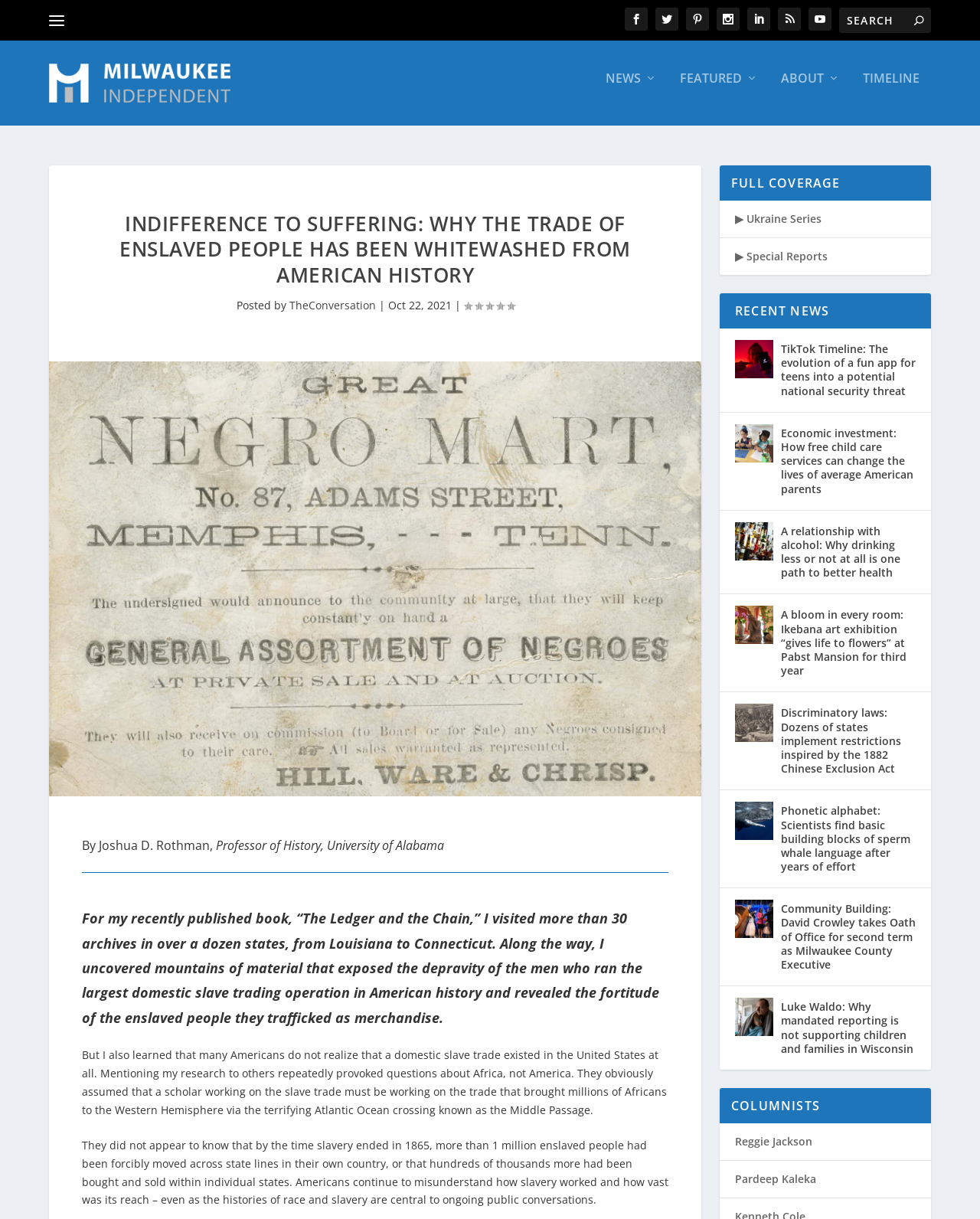Specify the bounding box coordinates of the area that needs to be clicked to achieve the following instruction: "Search for something".

[0.856, 0.006, 0.95, 0.027]